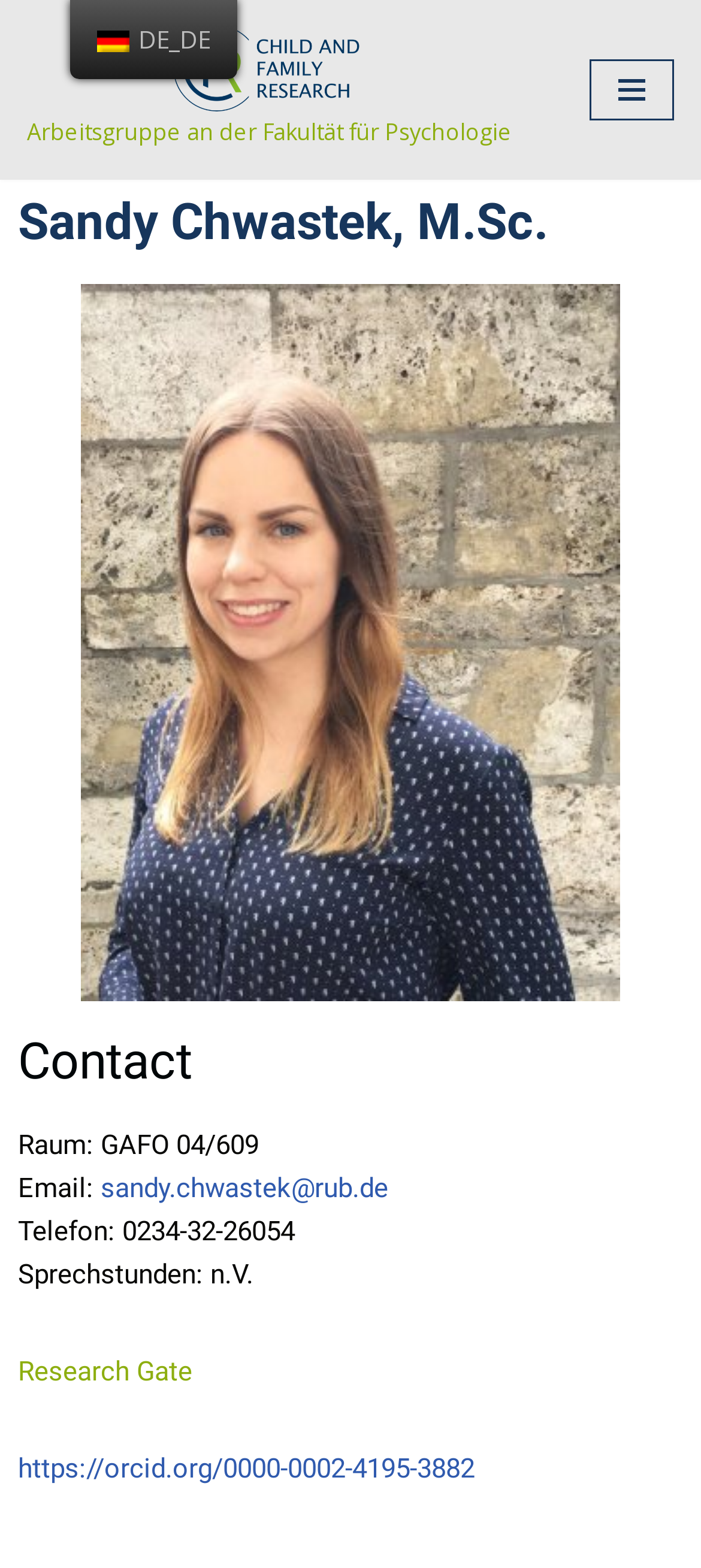What is the email address of Sandy Chwastek?
Give a detailed explanation using the information visible in the image.

I looked at the contact information section on the webpage, which includes the email address of Sandy Chwastek. The email address is specified as 'Email: sandy.chwastek@rub.de'.